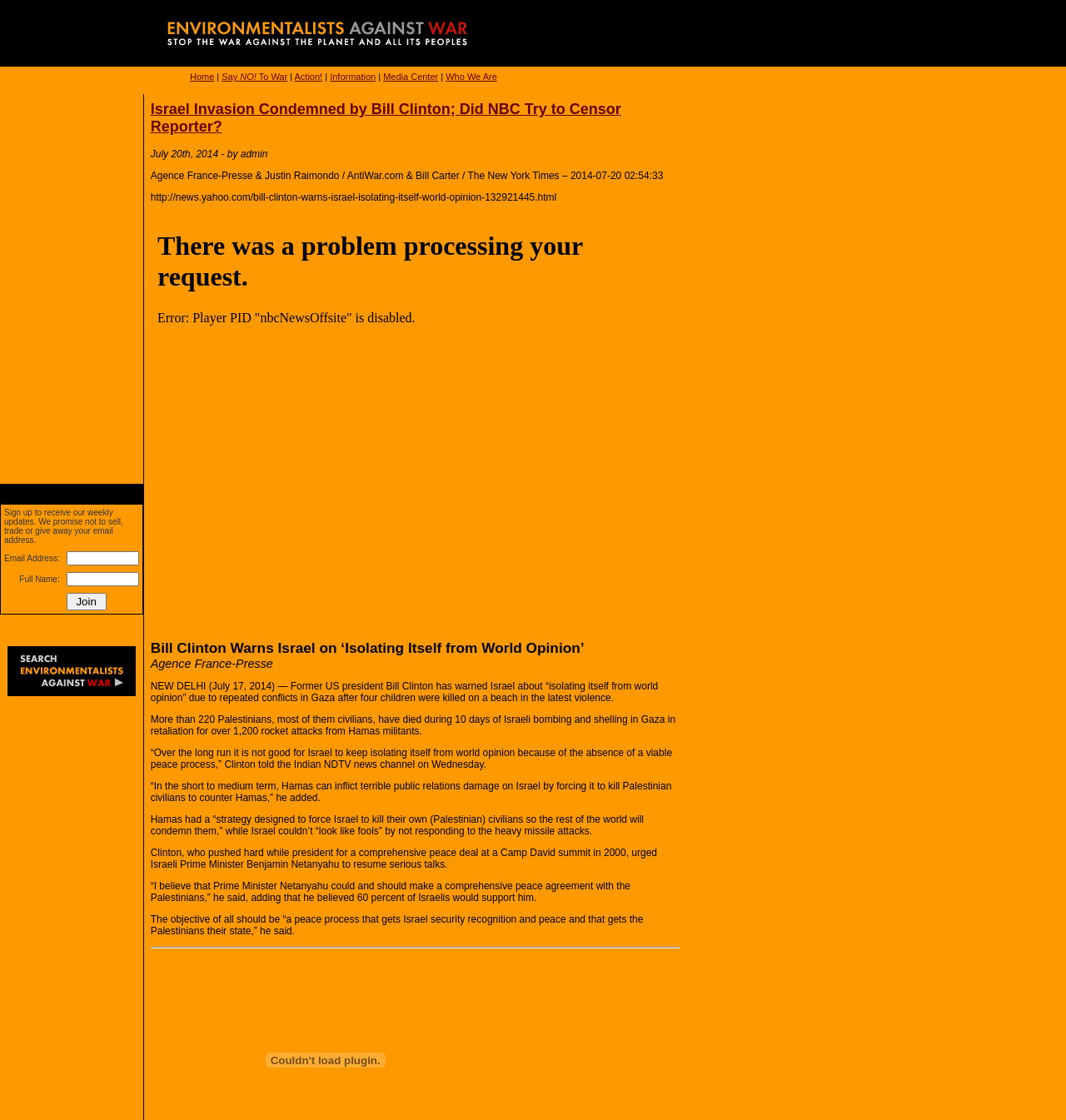Can you specify the bounding box coordinates for the region that should be clicked to fulfill this instruction: "Read the article 'Israel Invasion Condemned by Bill Clinton; Did NBC Try to Censor Reporter?'".

[0.141, 0.09, 0.583, 0.12]